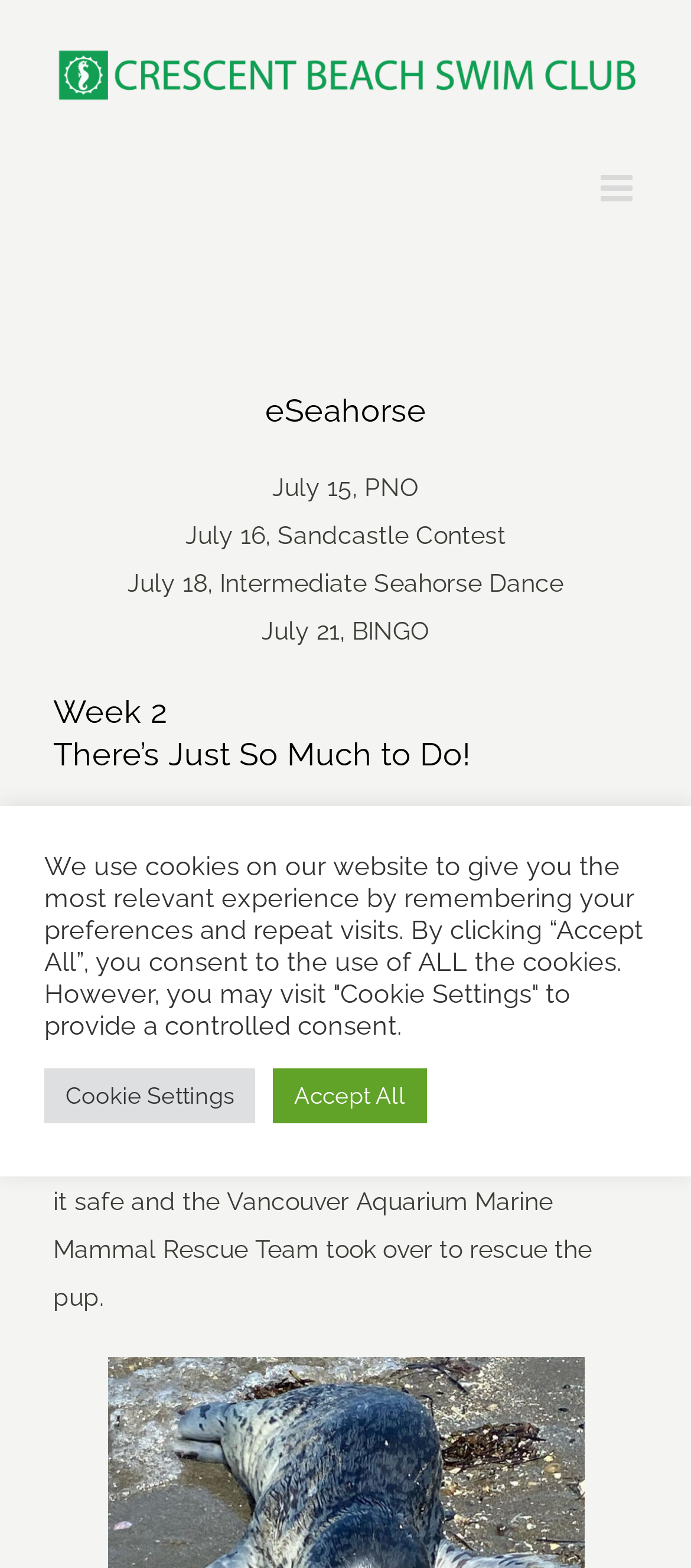What is the topic of the feel-good story mentioned on the webpage?
Provide a fully detailed and comprehensive answer to the question.

The feel-good story is mentioned in the middle section of the webpage. It talks about a seal pup rescue that happened on the beach, where CBSC lifeguards, coaches, and members helped keep it safe, and the Vancouver Aquarium Marine Mammal Rescue Team took over to rescue the pup.